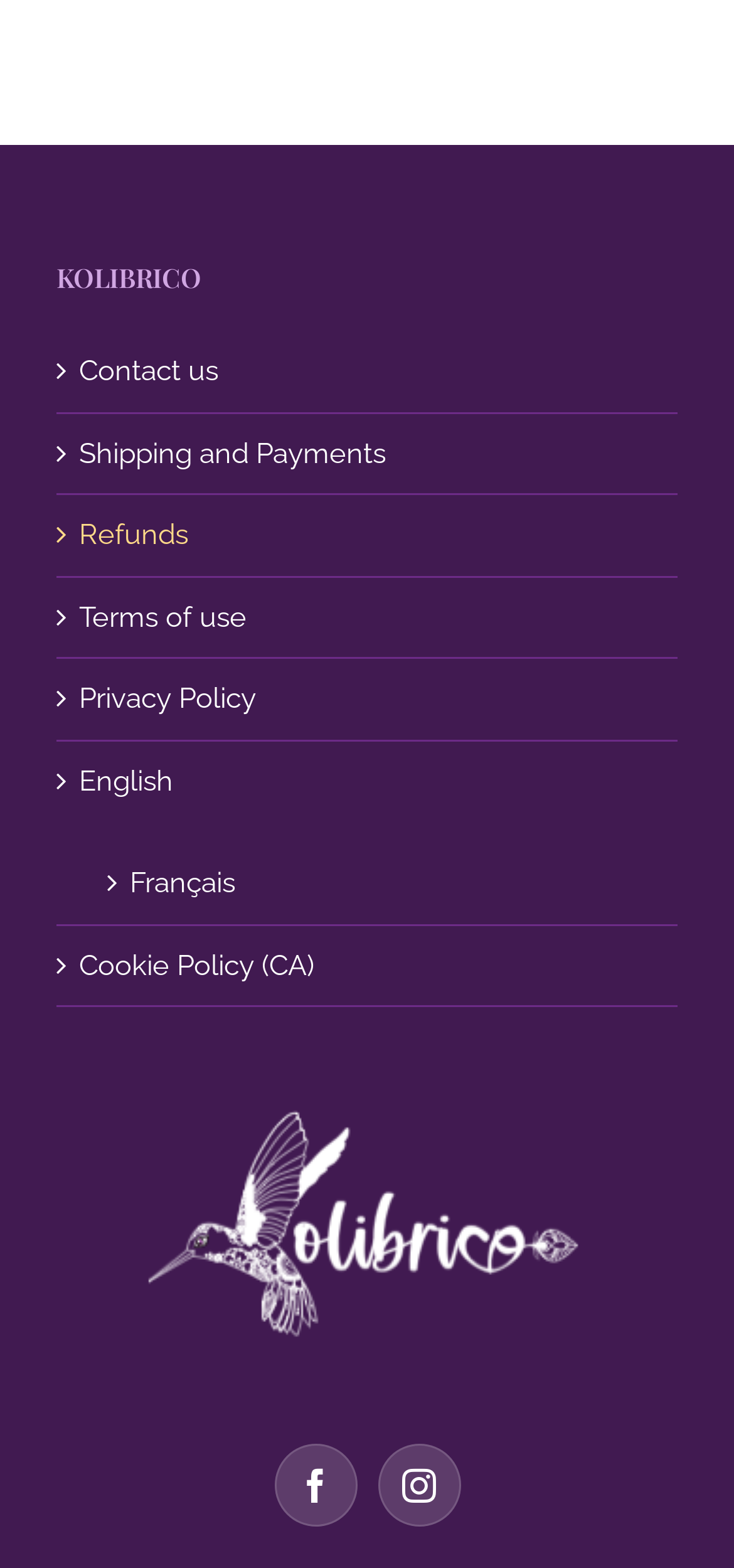What is the last link in the list of policies?
Look at the screenshot and respond with one word or a short phrase.

Cookie Policy (CA)